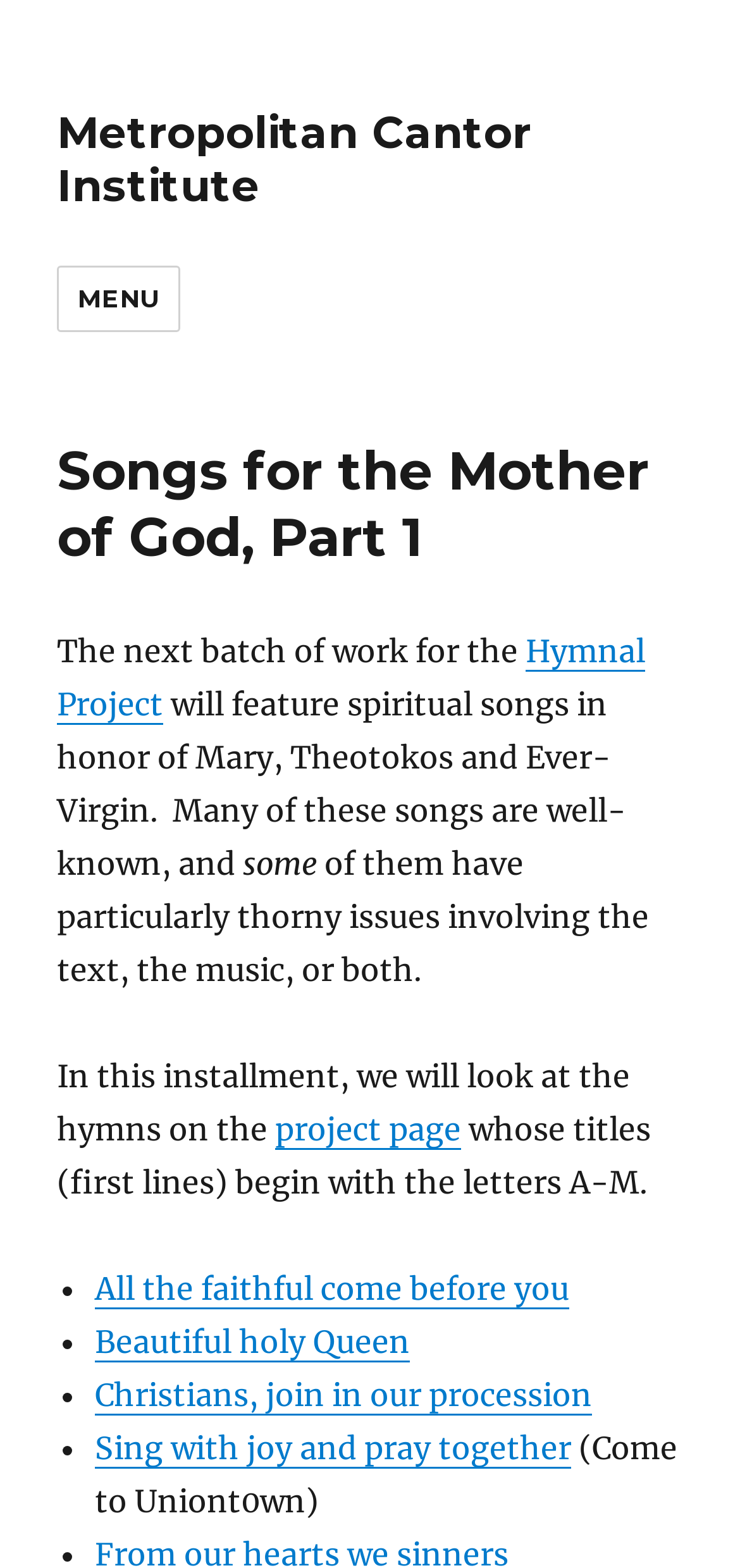How many hymns are listed on this page?
Answer the question with just one word or phrase using the image.

4